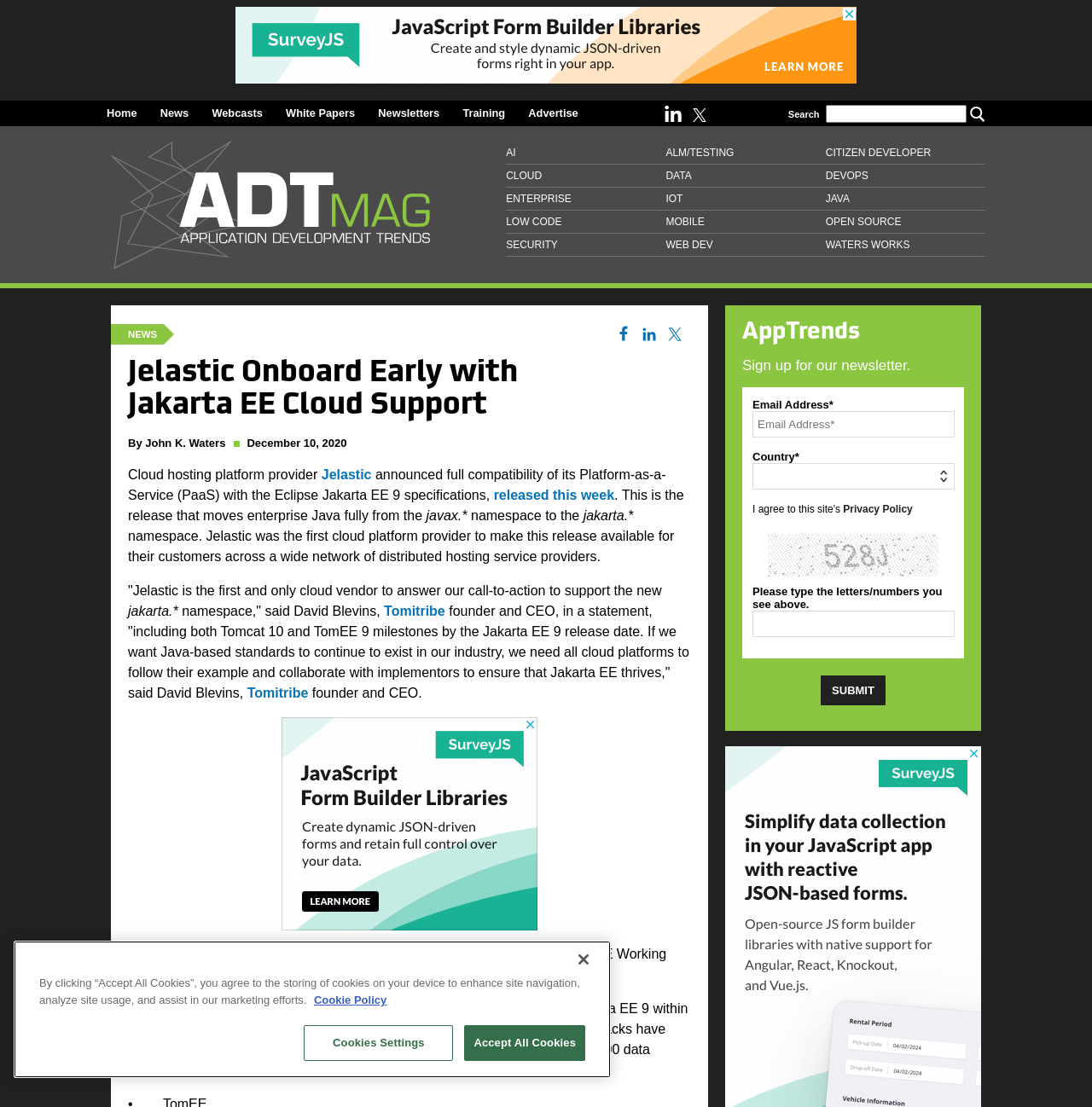Give a detailed overview of the webpage's appearance and contents.

The webpage is about Jelastic, a cloud hosting platform provider, announcing its full compatibility with the newly-released Eclipse Jakarta EE 9 specifications. 

At the top of the page, there is a navigation menu with links to "Home", "News", "Webcasts", "White Papers", "Newsletters", "Training", and "Advertise". Below this menu, there are social media links to follow ADTmag on LinkedIn and Twitter. 

On the right side of the page, there is a search bar with a "Search" button. Below the search bar, there are links to various categories such as "AI", "ALM/TESTING", "CITIZEN DEVELOPER", "CLOUD", and more.

The main content of the page is an article about Jelastic's compatibility with Jakarta EE 9. The article has a heading "Jelastic Onboard Early with Jakarta EE Cloud Support" and is written by John K. Waters. The article discusses how Jelastic is the first cloud vendor to support the new Jakarta EE 9 specifications and quotes David Blevins, founder and CEO of Tomitribe.

Below the article, there are social media buttons to share the article on Facebook, LinkedIn, and Twitter. 

On the right side of the page, there is an advertisement iframe. 

At the bottom of the page, there is a section to sign up for a newsletter with fields for email address, country, and a captcha. There is also a link to the privacy policy. 

Finally, there is a cookie banner at the bottom of the page with options to accept all cookies, customize cookie settings, or close the banner.